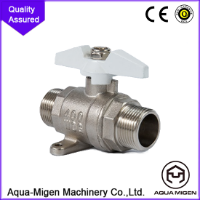Please reply to the following question with a single word or a short phrase:
What is the purpose of the label on the valve?

Quality assurance